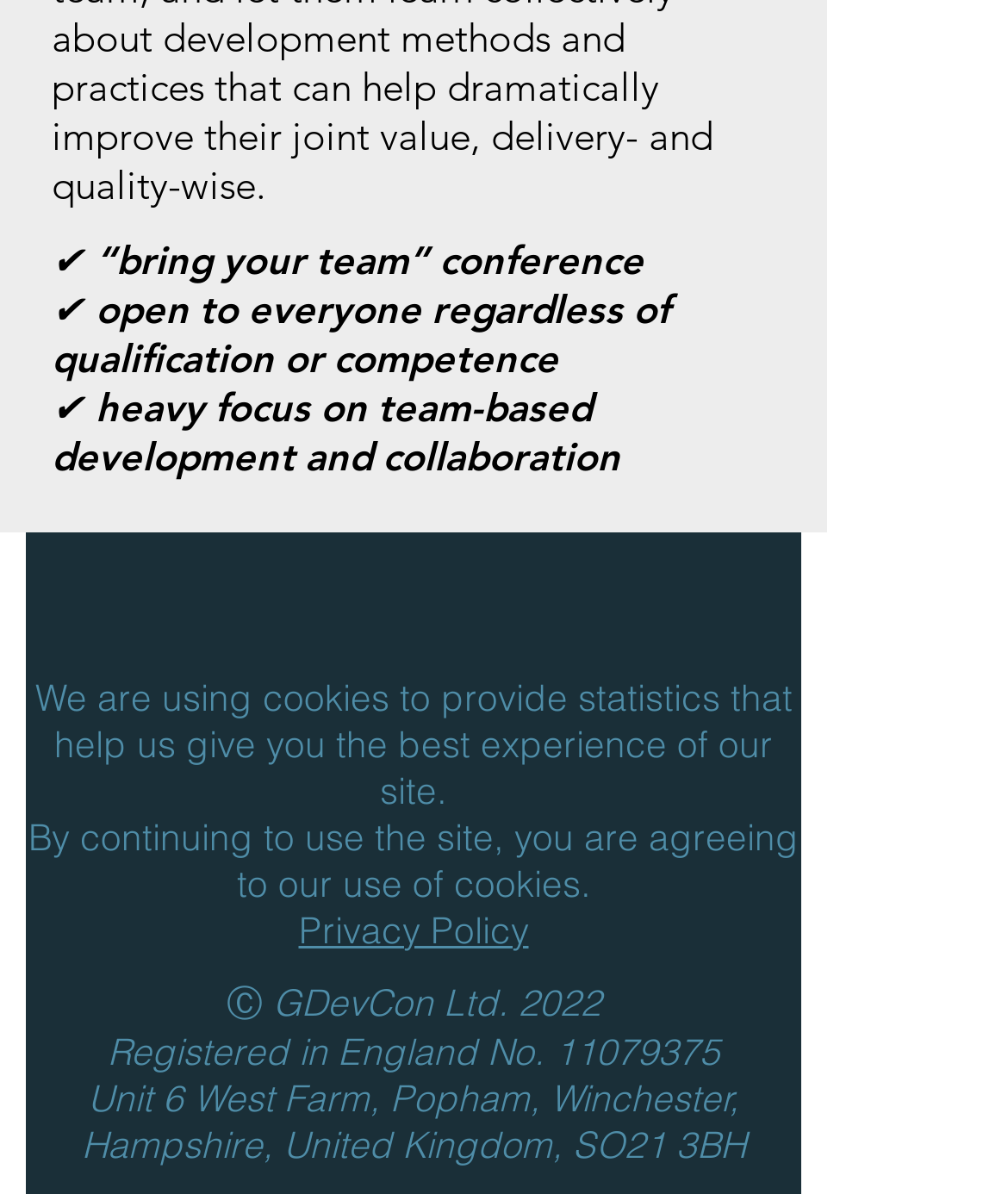Use a single word or phrase to answer the question:
How many social media links are available?

6